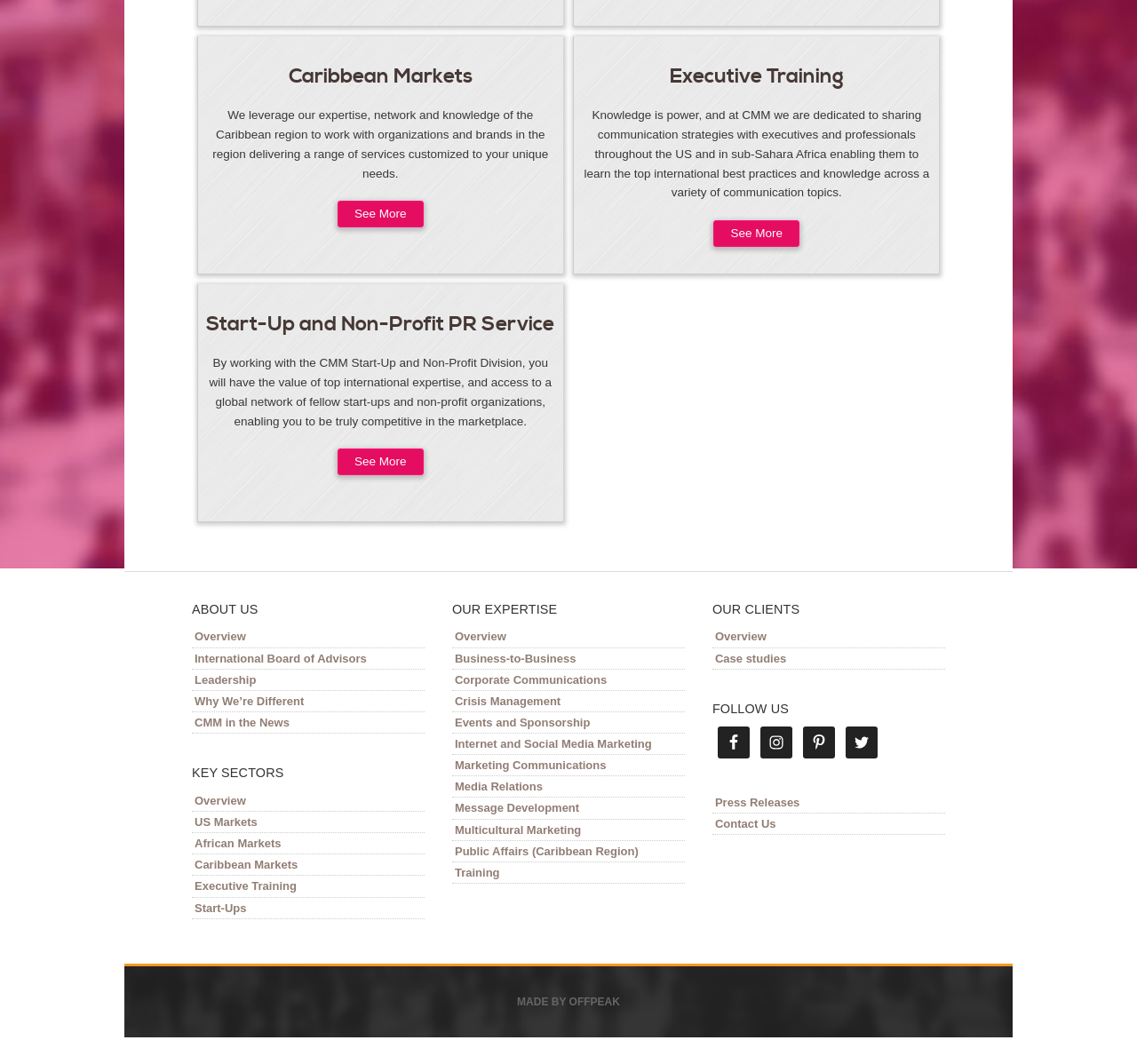Find the bounding box of the UI element described as: "African Markets". The bounding box coordinates should be given as four float values between 0 and 1, i.e., [left, top, right, bottom].

[0.169, 0.783, 0.373, 0.803]